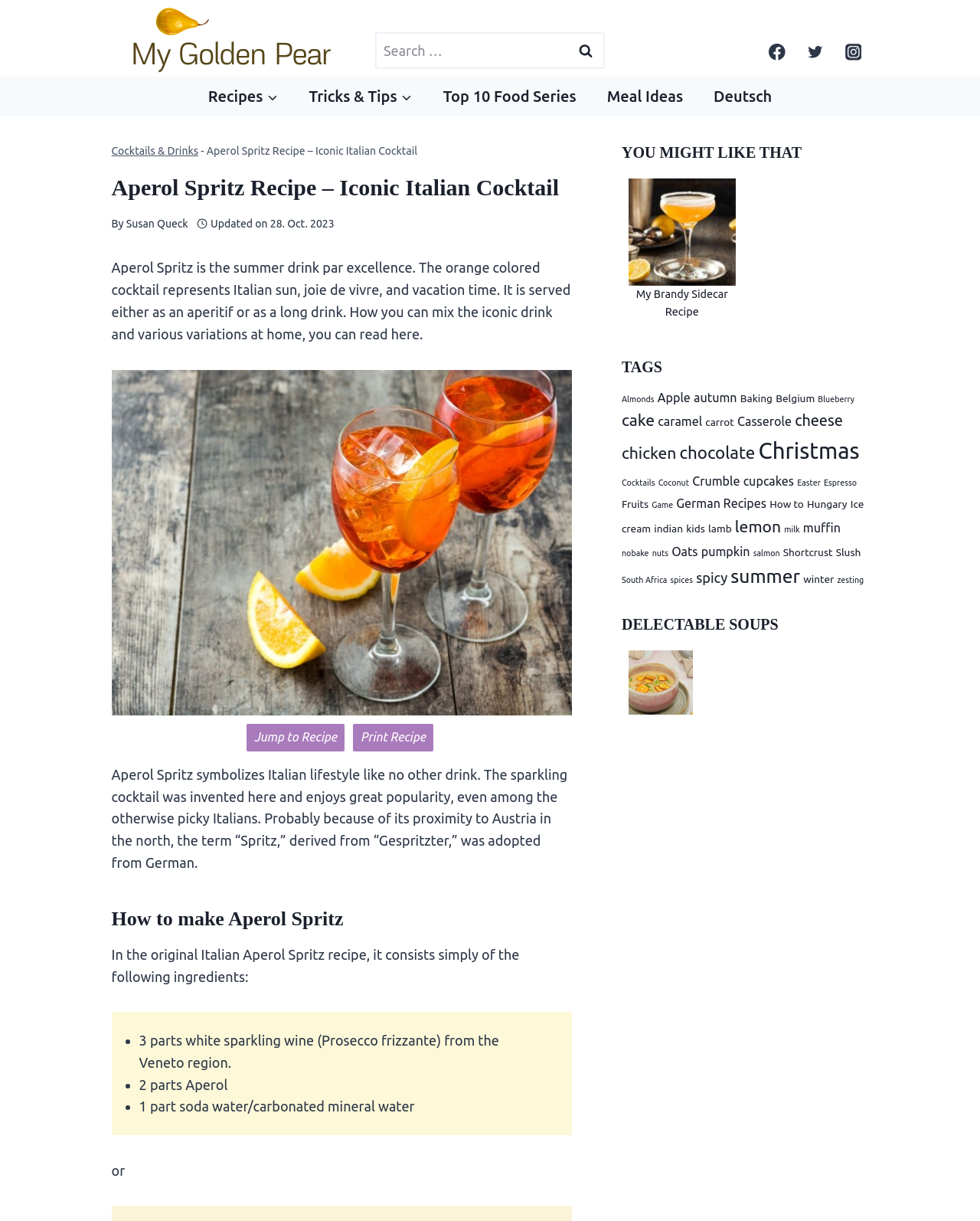Could you locate the bounding box coordinates for the section that should be clicked to accomplish this task: "Search for a recipe".

[0.383, 0.027, 0.617, 0.056]